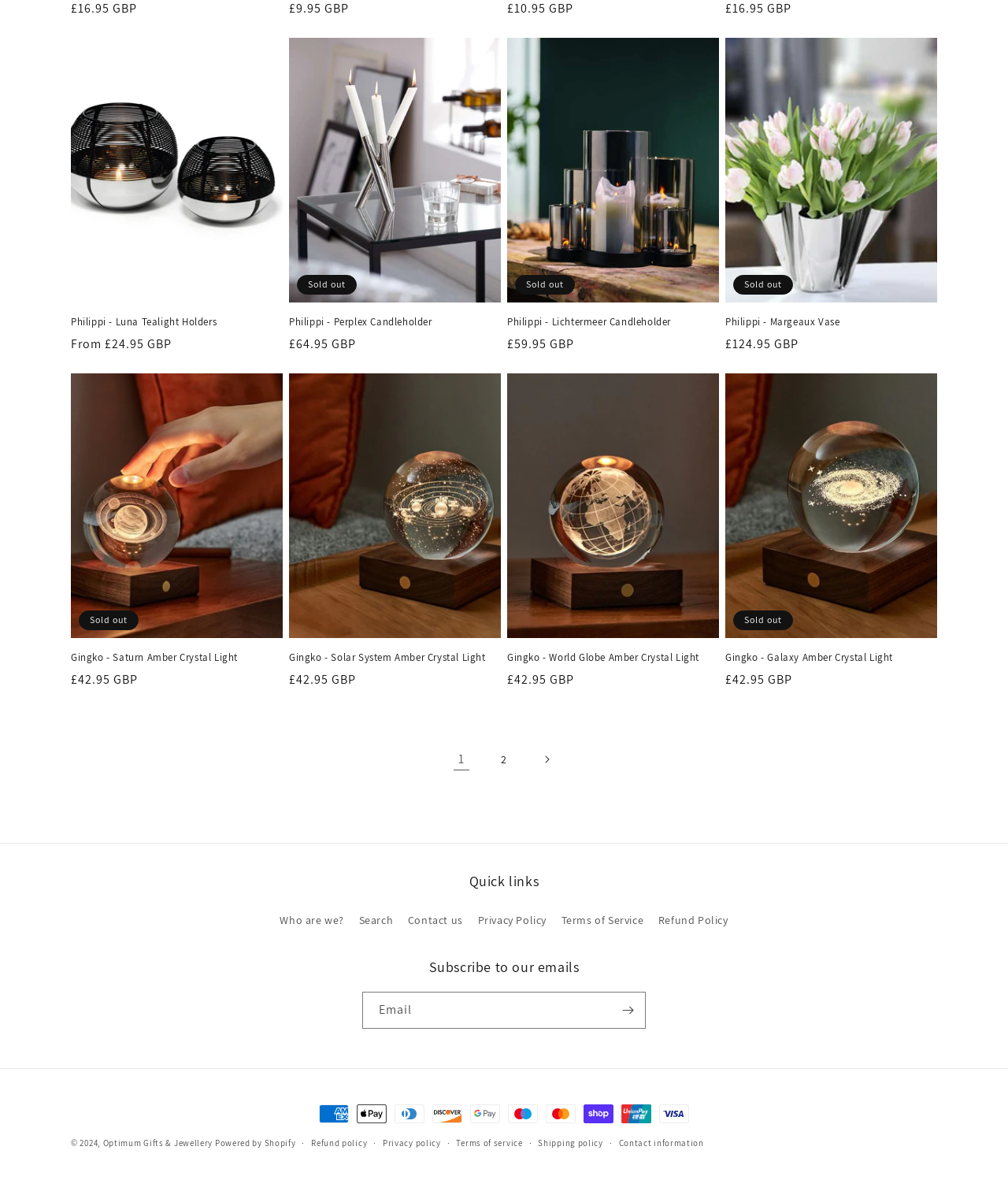Specify the bounding box coordinates of the area that needs to be clicked to achieve the following instruction: "Search".

[0.356, 0.768, 0.39, 0.792]